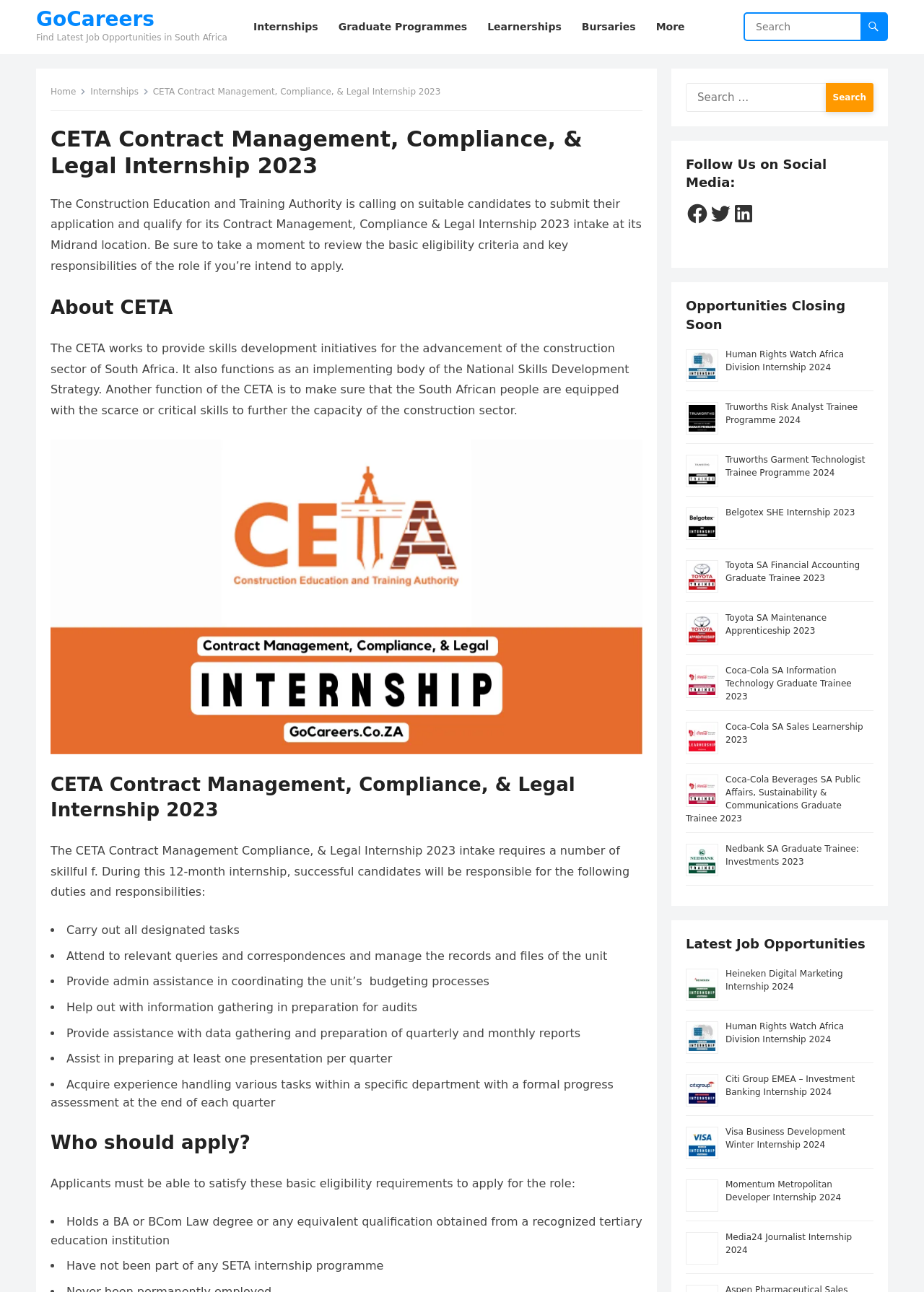Predict the bounding box for the UI component with the following description: "Toyota SA Maintenance Apprenticeship 2023".

[0.785, 0.474, 0.895, 0.492]